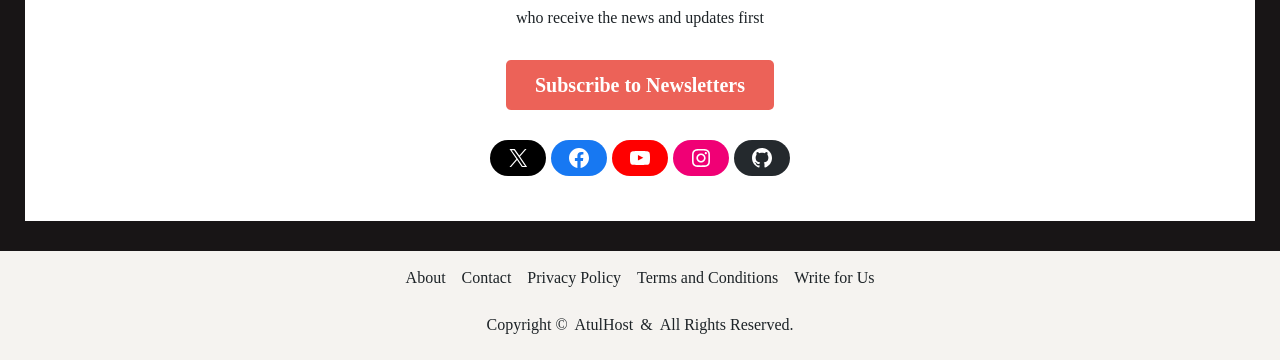From the element description Privacy Policy, predict the bounding box coordinates of the UI element. The coordinates must be specified in the format (top-left x, top-left y, bottom-right x, bottom-right y) and should be within the 0 to 1 range.

[0.412, 0.74, 0.485, 0.807]